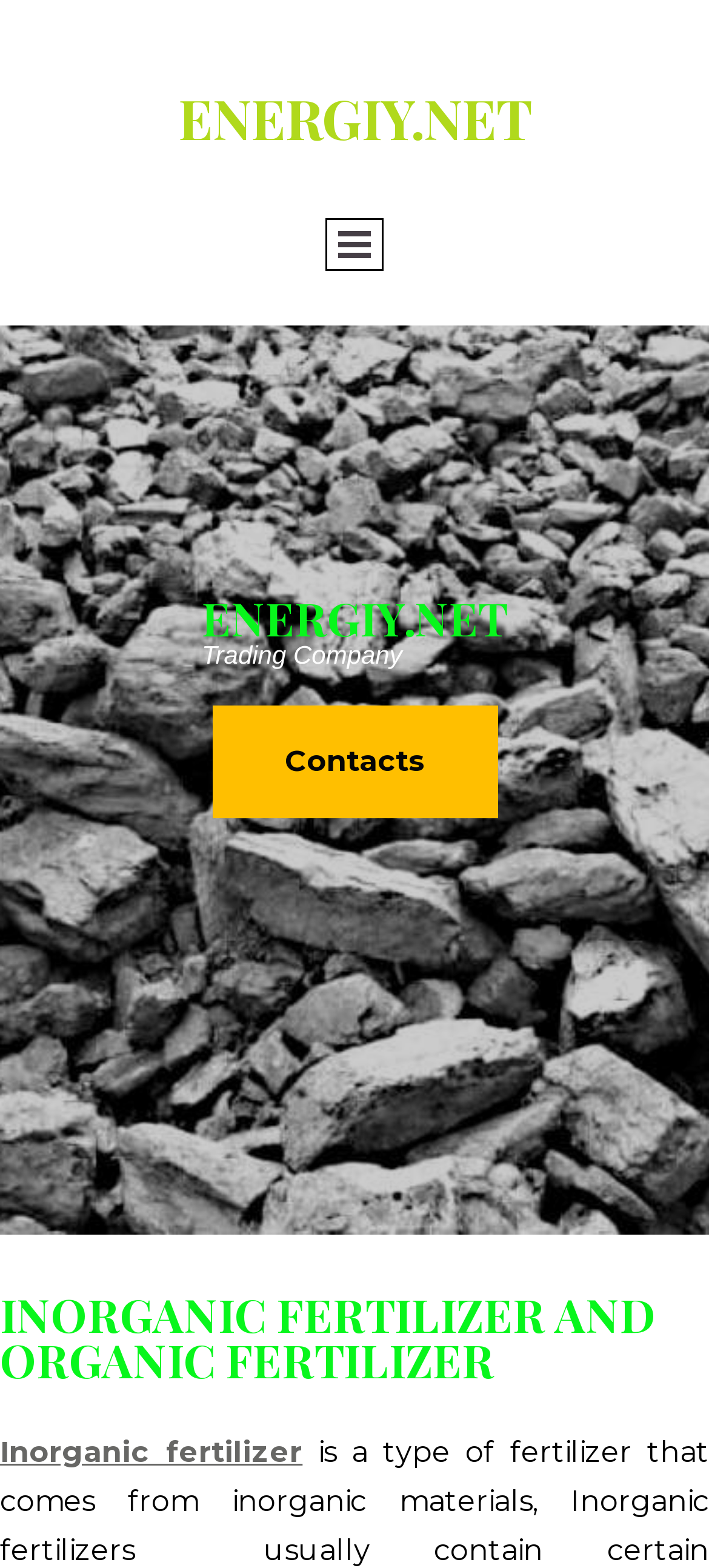Carefully examine the image and provide an in-depth answer to the question: What type of fertilizer is mentioned?

I found the type of fertilizer mentioned by looking at the heading element 'INORGANIC FERTILIZER AND ORGANIC FERTILIZER'. This suggests that the webpage is related to both inorganic and organic fertilizers.